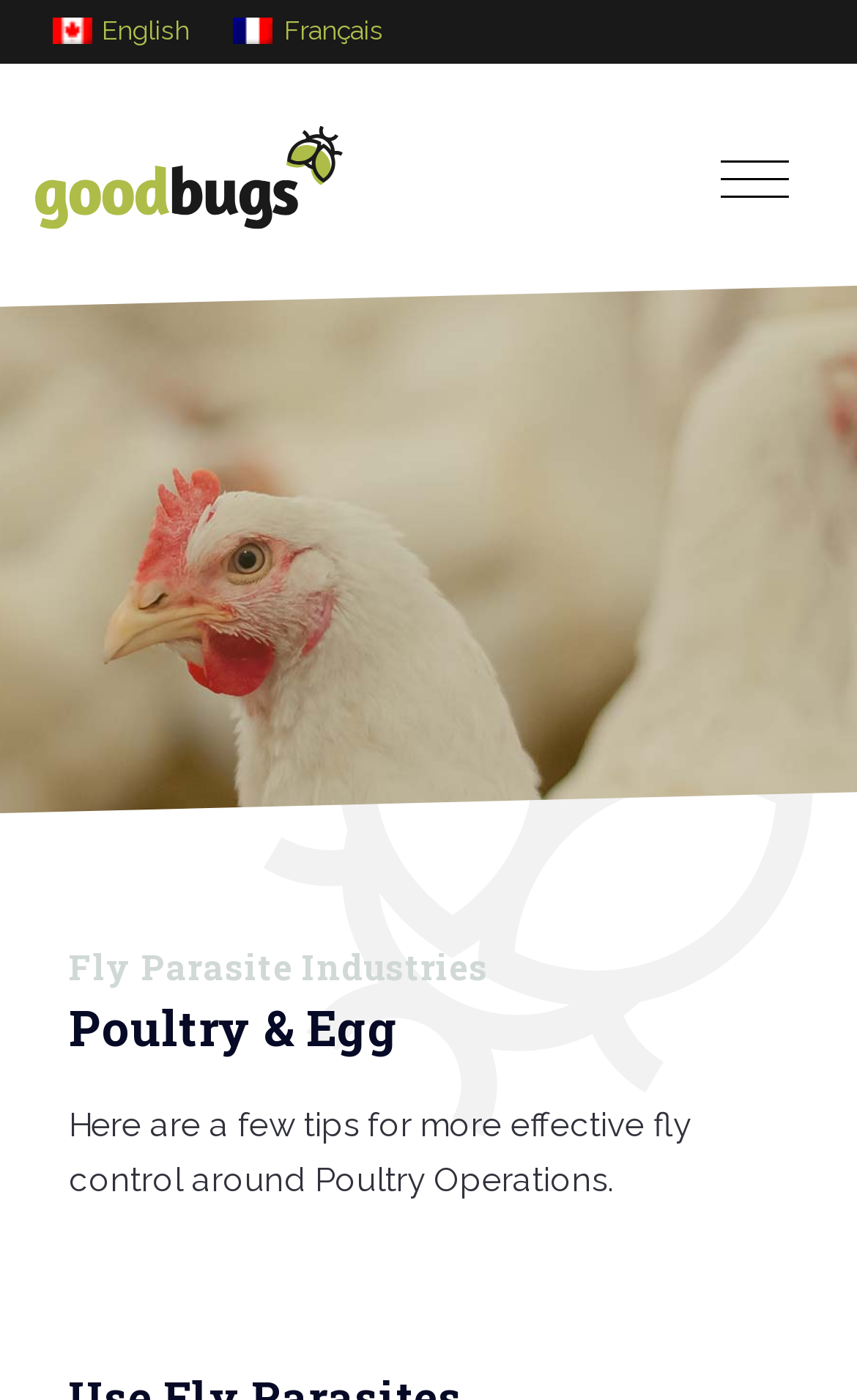Please examine the image and answer the question with a detailed explanation:
What type of parasite is mentioned?

The webpage mentions 'Fly Parasite Industries' in one of its headings, indicating that the webpage is related to the industry or services related to fly parasites.